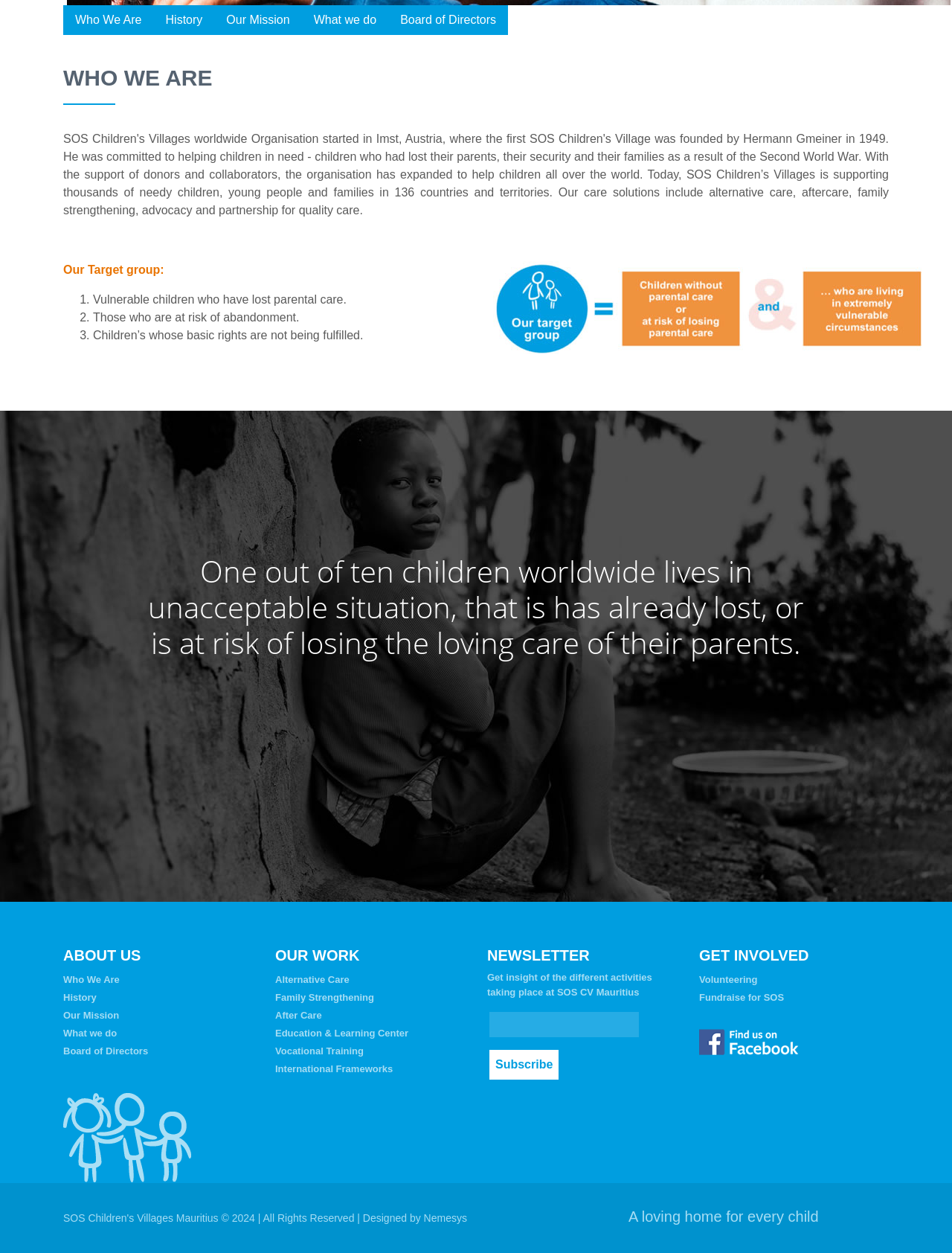Provide the bounding box coordinates of the HTML element described by the text: "Nemesys". The coordinates should be in the format [left, top, right, bottom] with values between 0 and 1.

[0.445, 0.967, 0.491, 0.977]